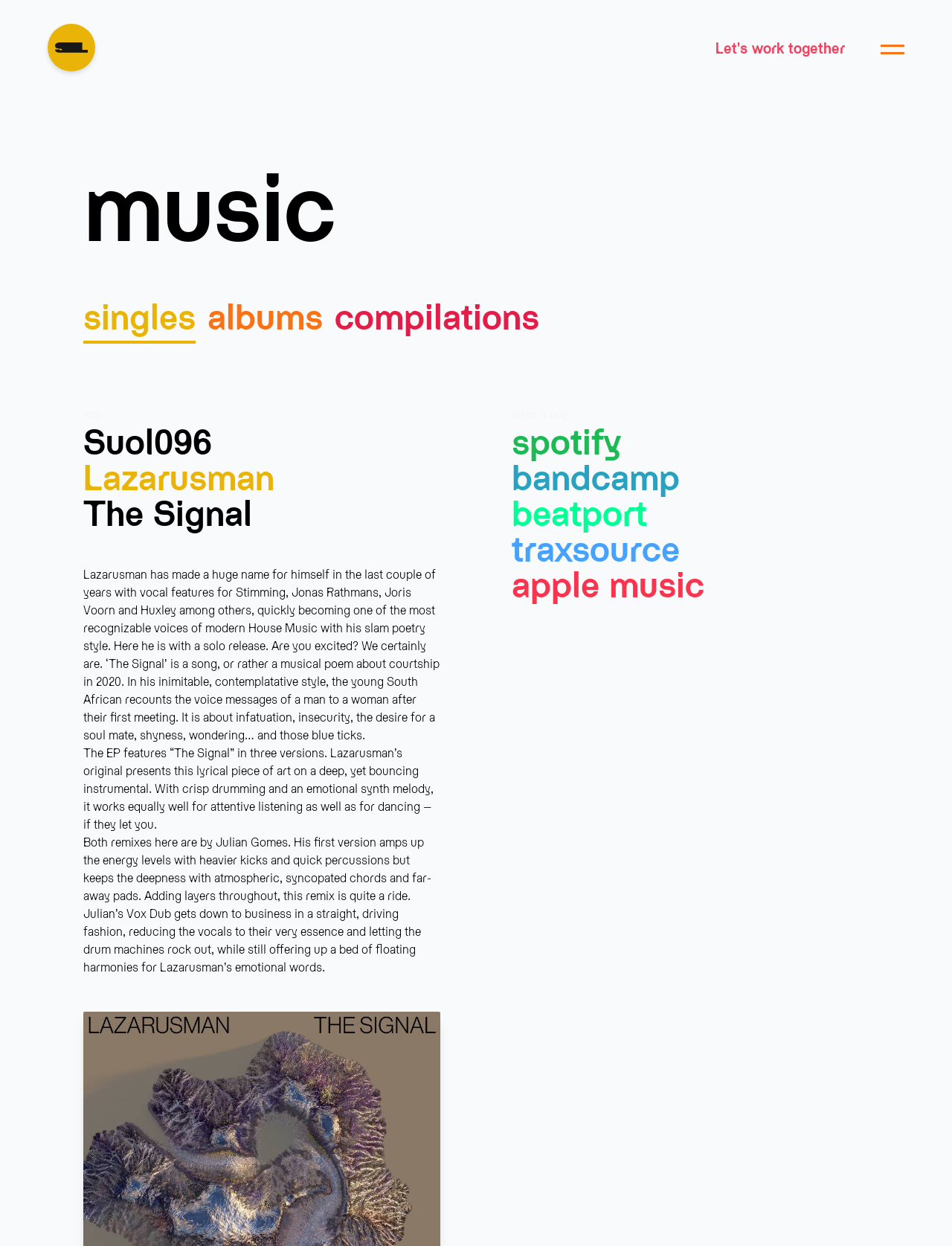Predict the bounding box of the UI element based on the description: "Let's work together". The coordinates should be four float numbers between 0 and 1, formatted as [left, top, right, bottom].

[0.714, 0.023, 0.925, 0.054]